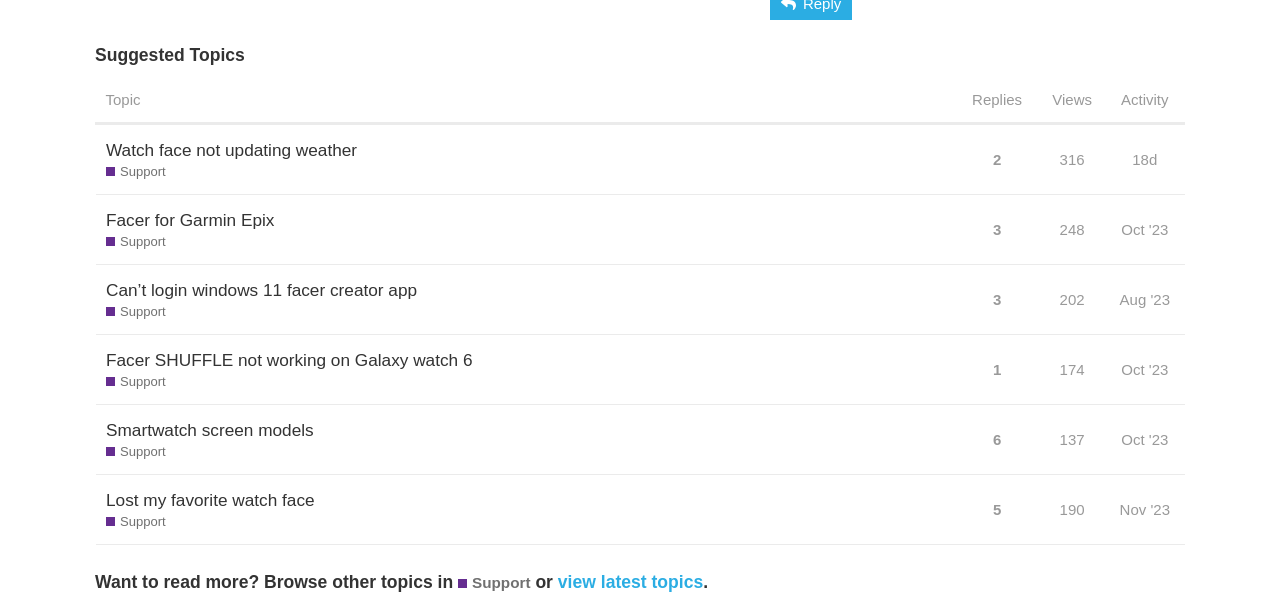Bounding box coordinates are specified in the format (top-left x, top-left y, bottom-right x, bottom-right y). All values are floating point numbers bounded between 0 and 1. Please provide the bounding box coordinate of the region this sentence describes: Nov '23

[0.871, 0.797, 0.918, 0.874]